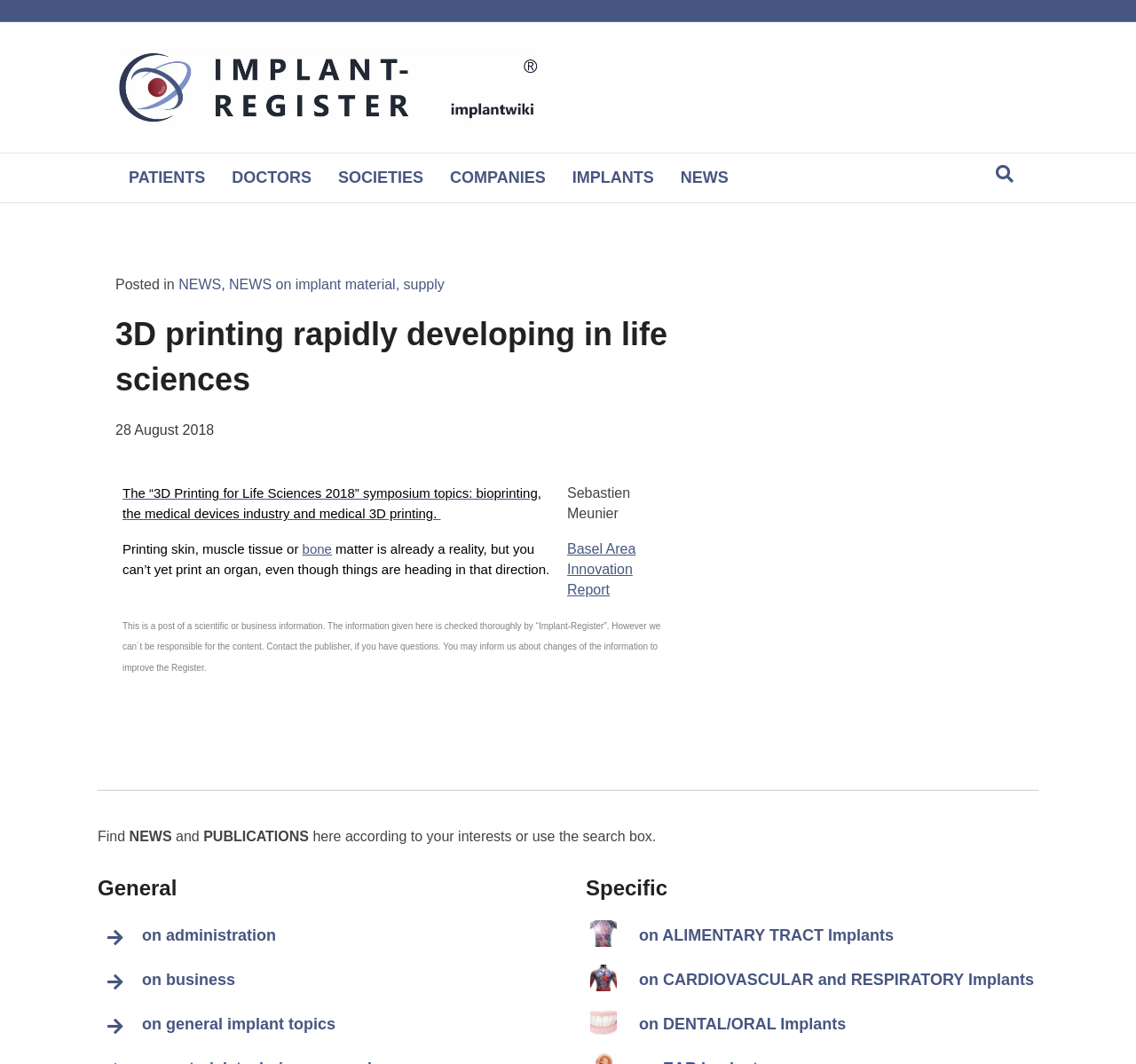Pinpoint the bounding box coordinates of the clickable element to carry out the following instruction: "Read the '3D printing rapidly developing in life sciences' article."

[0.102, 0.294, 0.617, 0.378]